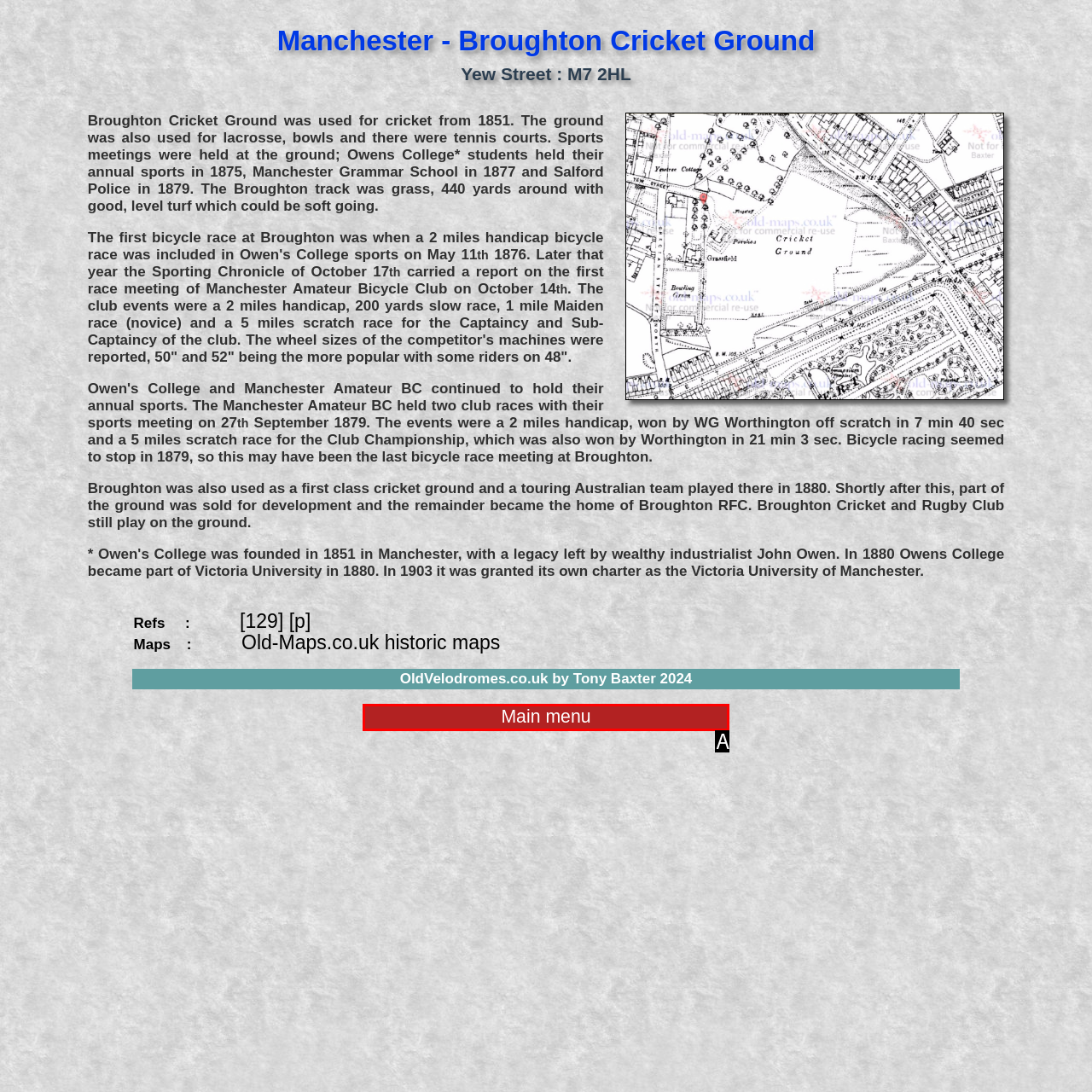Match the element description: Main menu to the correct HTML element. Answer with the letter of the selected option.

A